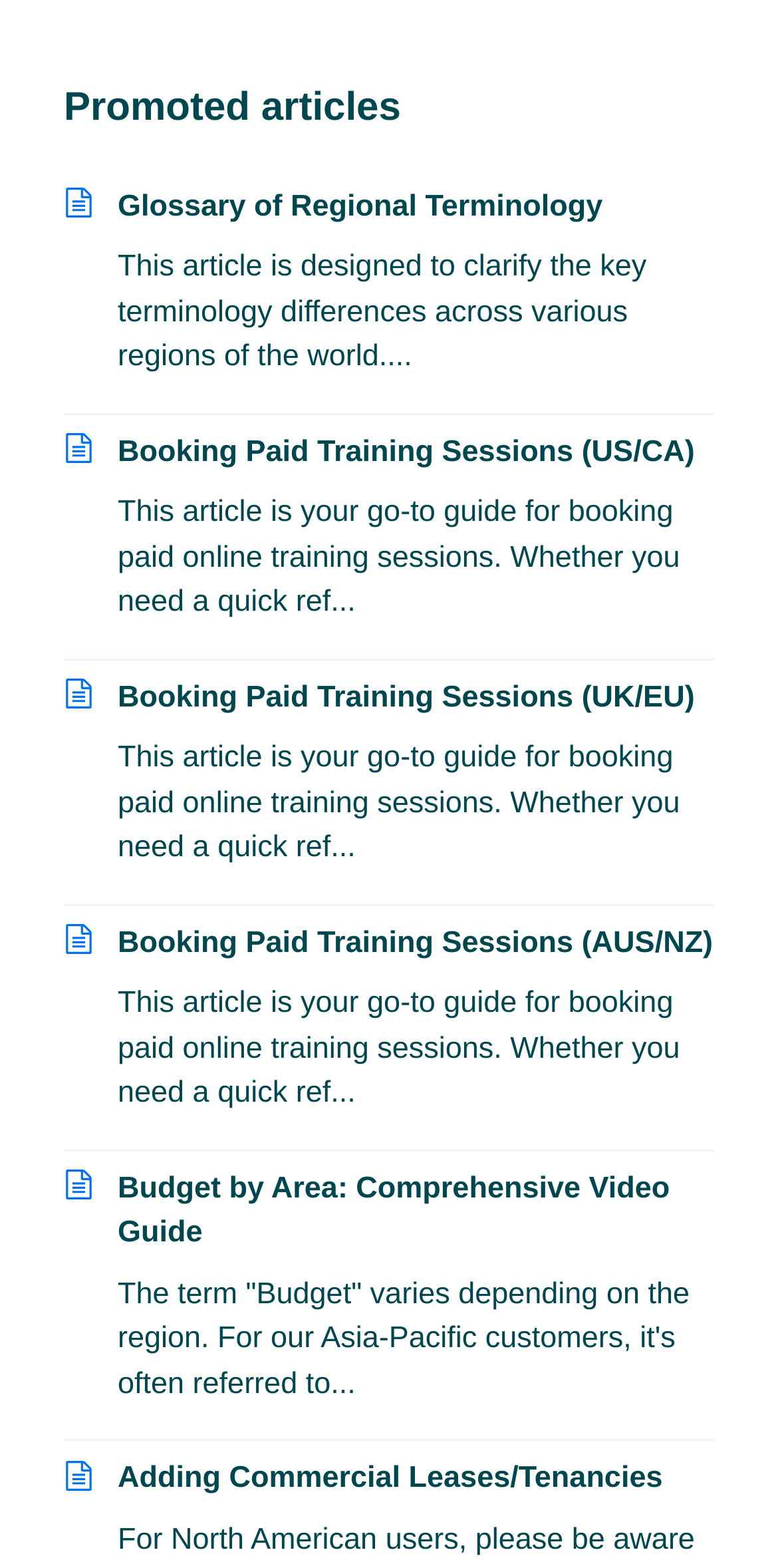Using the webpage screenshot, locate the HTML element that fits the following description and provide its bounding box: "Glossary of Regional Terminology".

[0.151, 0.12, 0.775, 0.142]